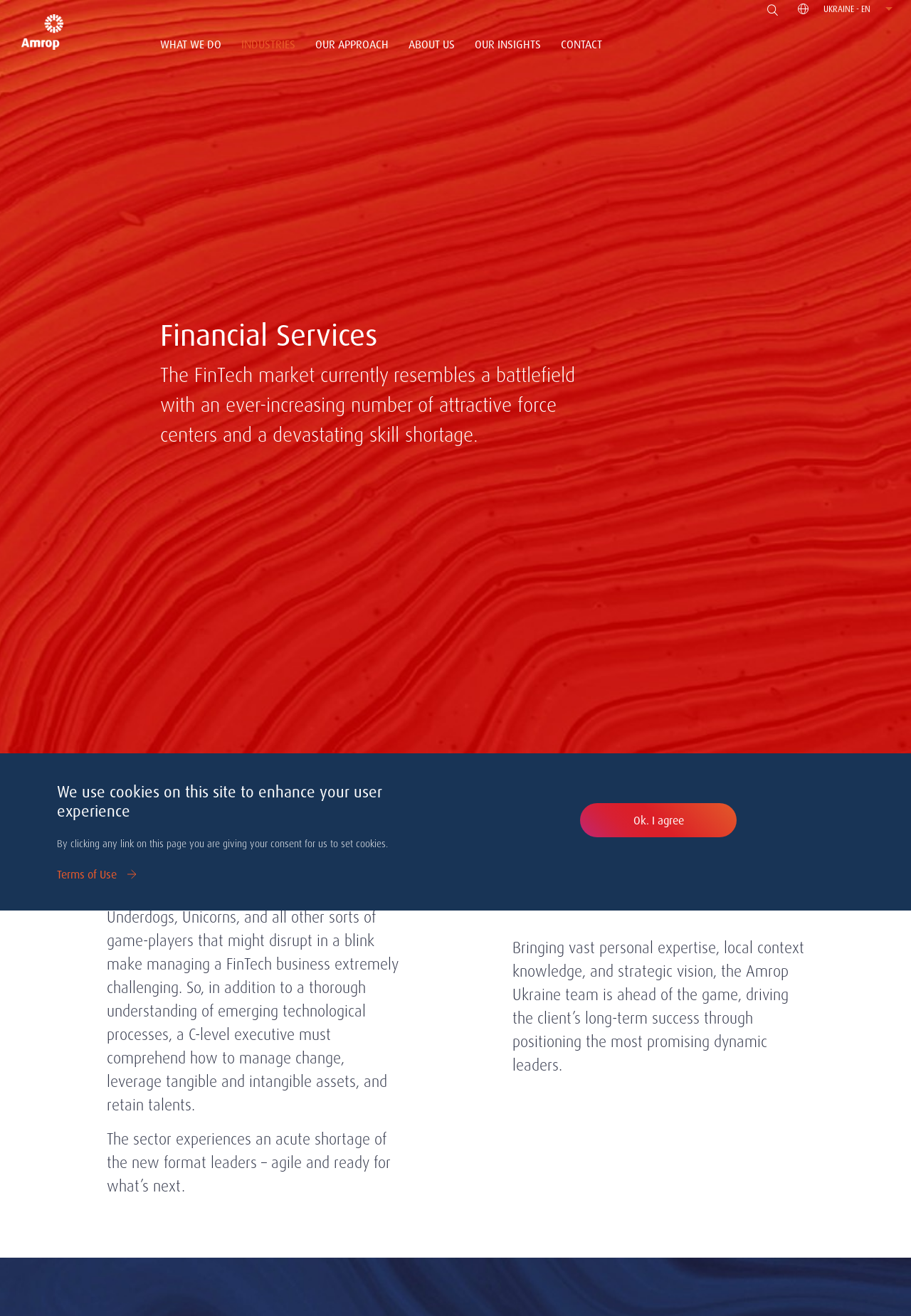What is the name of the company?
Refer to the screenshot and deliver a thorough answer to the question presented.

The company name can be found in the top-left corner of the webpage, where the logo is located. The logo has a text 'Amrop Logo Rev' and 'Amrop Logo Rgb', which indicates that the company name is Amrop.